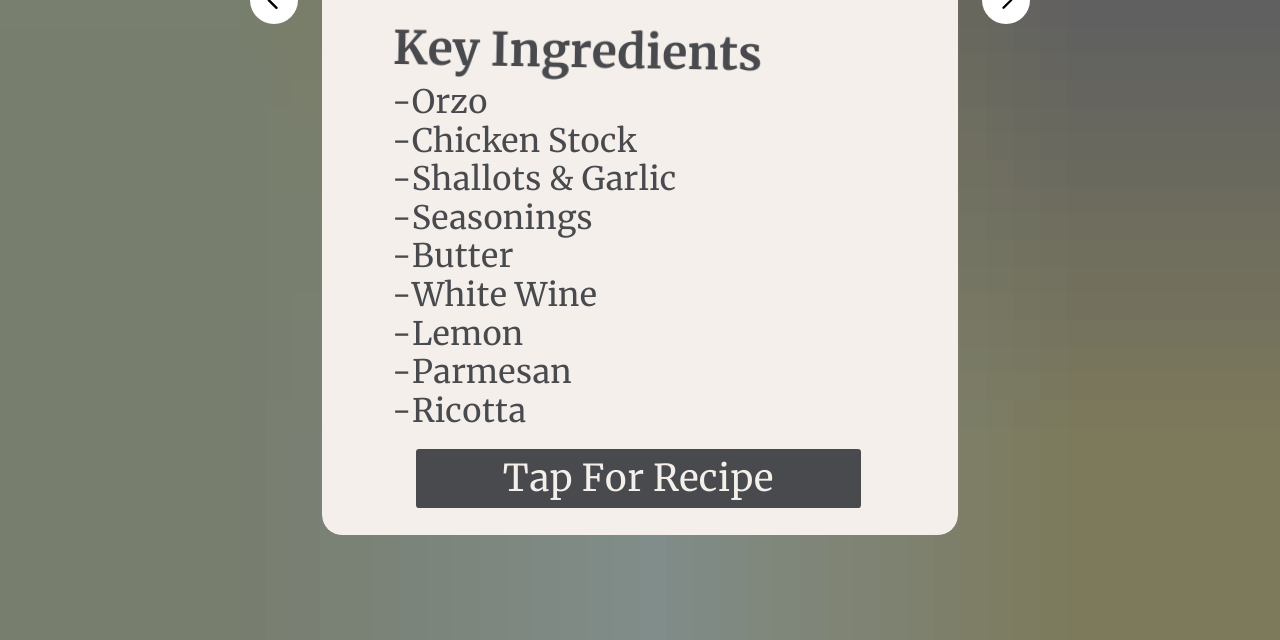Determine the bounding box for the UI element described here: "Tap For Recipe".

[0.328, 0.665, 0.675, 0.755]